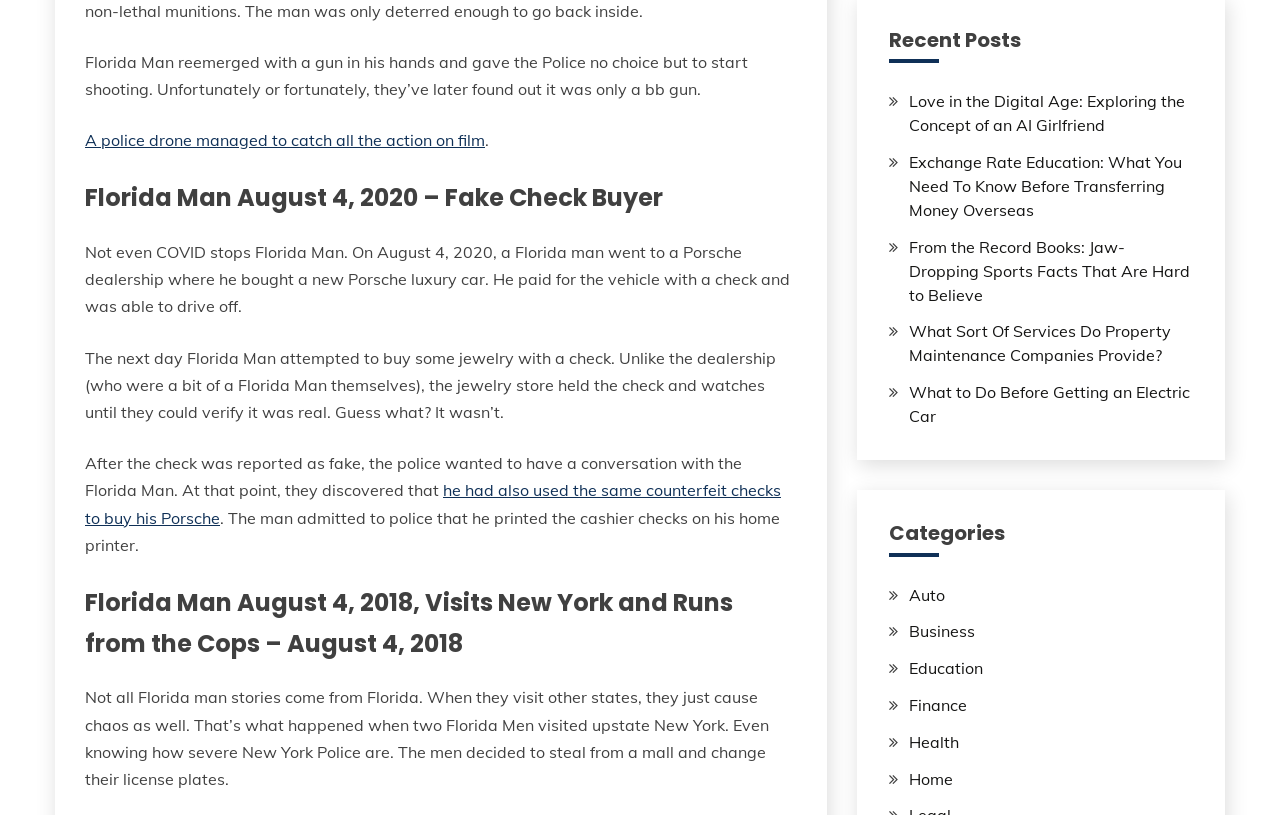What is the topic of the last recent post?
Please craft a detailed and exhaustive response to the question.

The last recent post on the webpage is about what to do before getting an electric car. The post is titled 'What to Do Before Getting an Electric Car'.